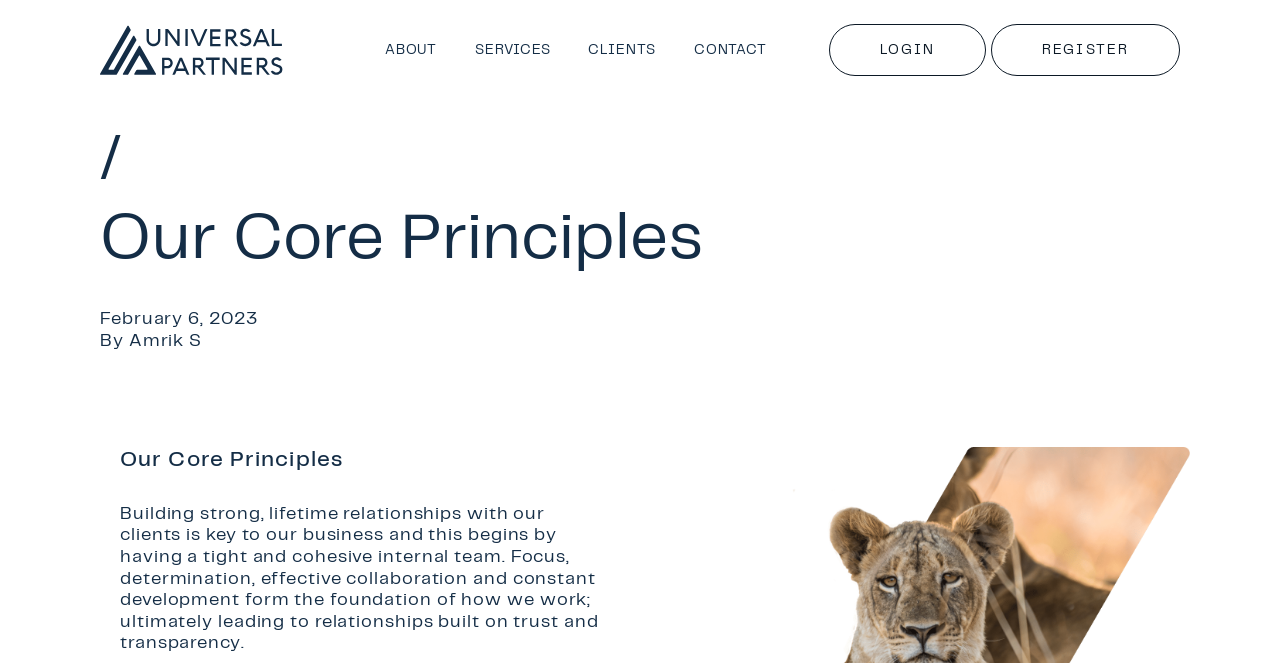What is the purpose of building strong relationships with clients?
Using the visual information, answer the question in a single word or phrase.

key to business